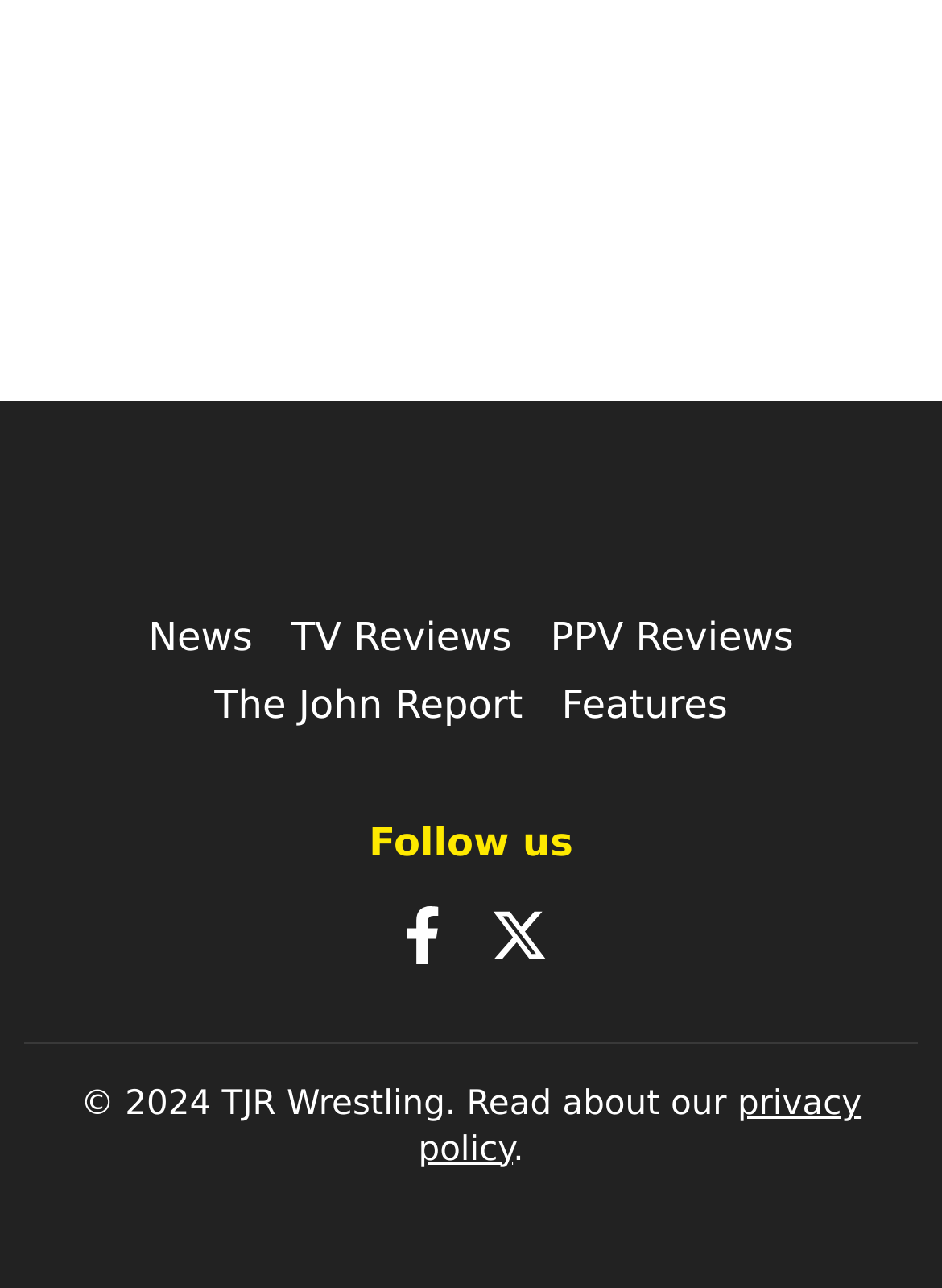Please provide a one-word or short phrase answer to the question:
What is the first link on the webpage?

News